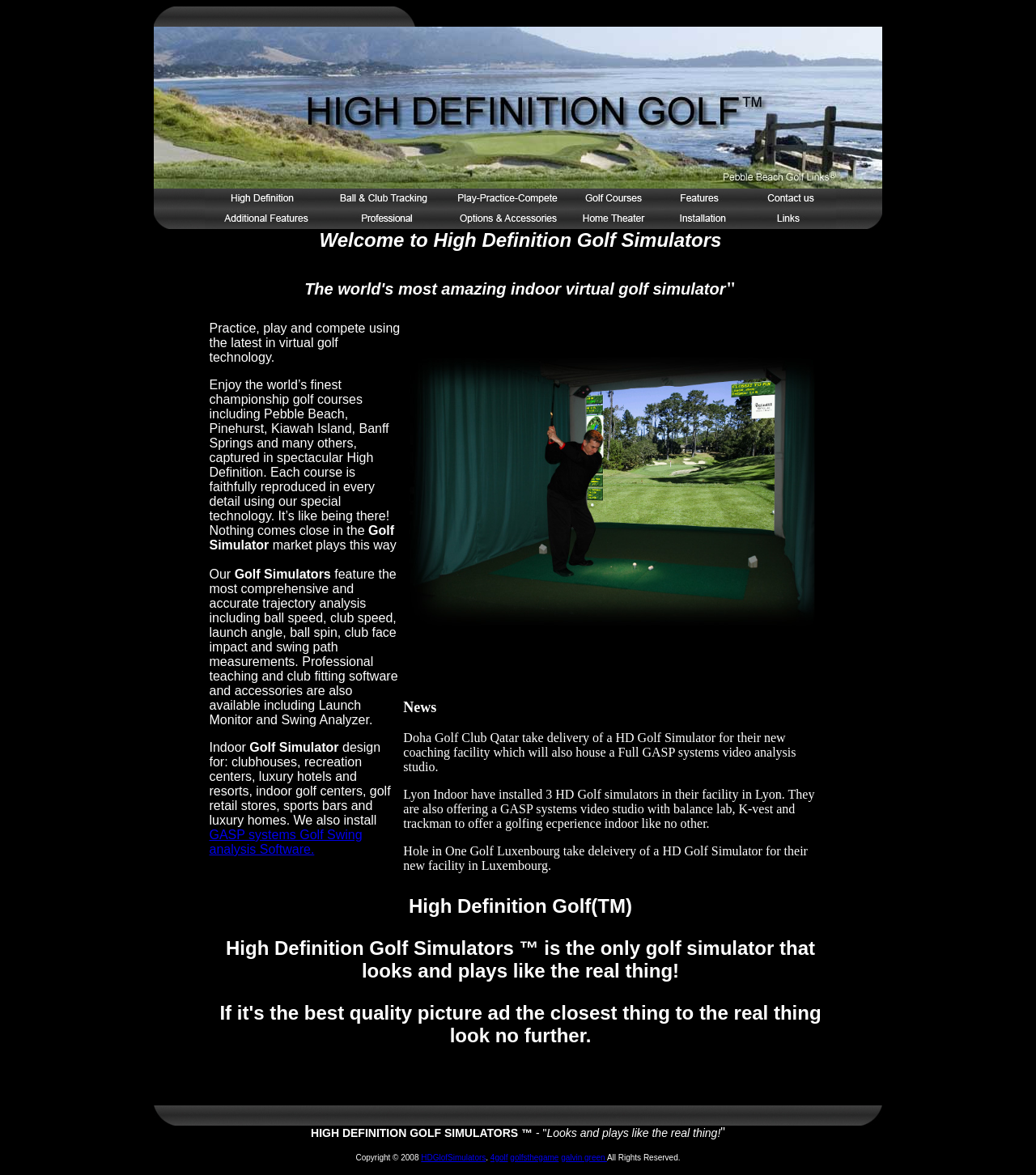Give a short answer using one word or phrase for the question:
How many links are there in the second row of the table?

5